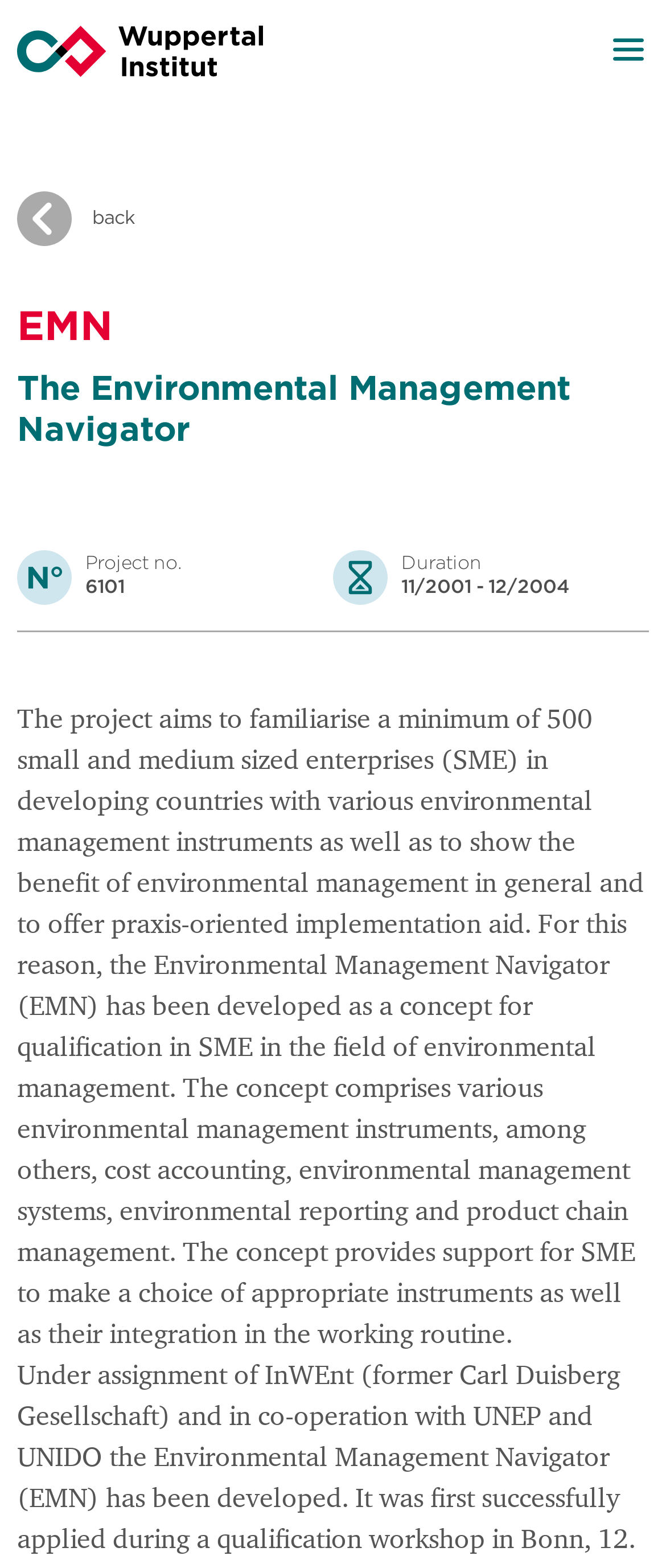Detail the various sections and features present on the webpage.

The webpage is titled "The Environmental Management Navigator" and appears to be a project page. At the top, there are two figures, one on the left and one on the right, which may be logos or icons. Below these figures, there is a link labeled "back" on the left side, followed by two headings: "EMN" and "The Environmental Management Navigator". 

On the left side, there are two static text elements, one labeled "Project no." and the other displaying the number "6101". On the right side, there are two more static text elements, one labeled "Duration" and the other displaying the dates "11/2001 - 12/2004". 

The main content of the page is a large block of text that describes the project's aim, which is to familiarize small and medium-sized enterprises in developing countries with environmental management instruments and to provide implementation aid. The text explains that the Environmental Management Navigator (EMN) has been developed as a concept for qualification in SMEs in the field of environmental management, and it comprises various instruments such as cost accounting, environmental management systems, environmental reporting, and product chain management.